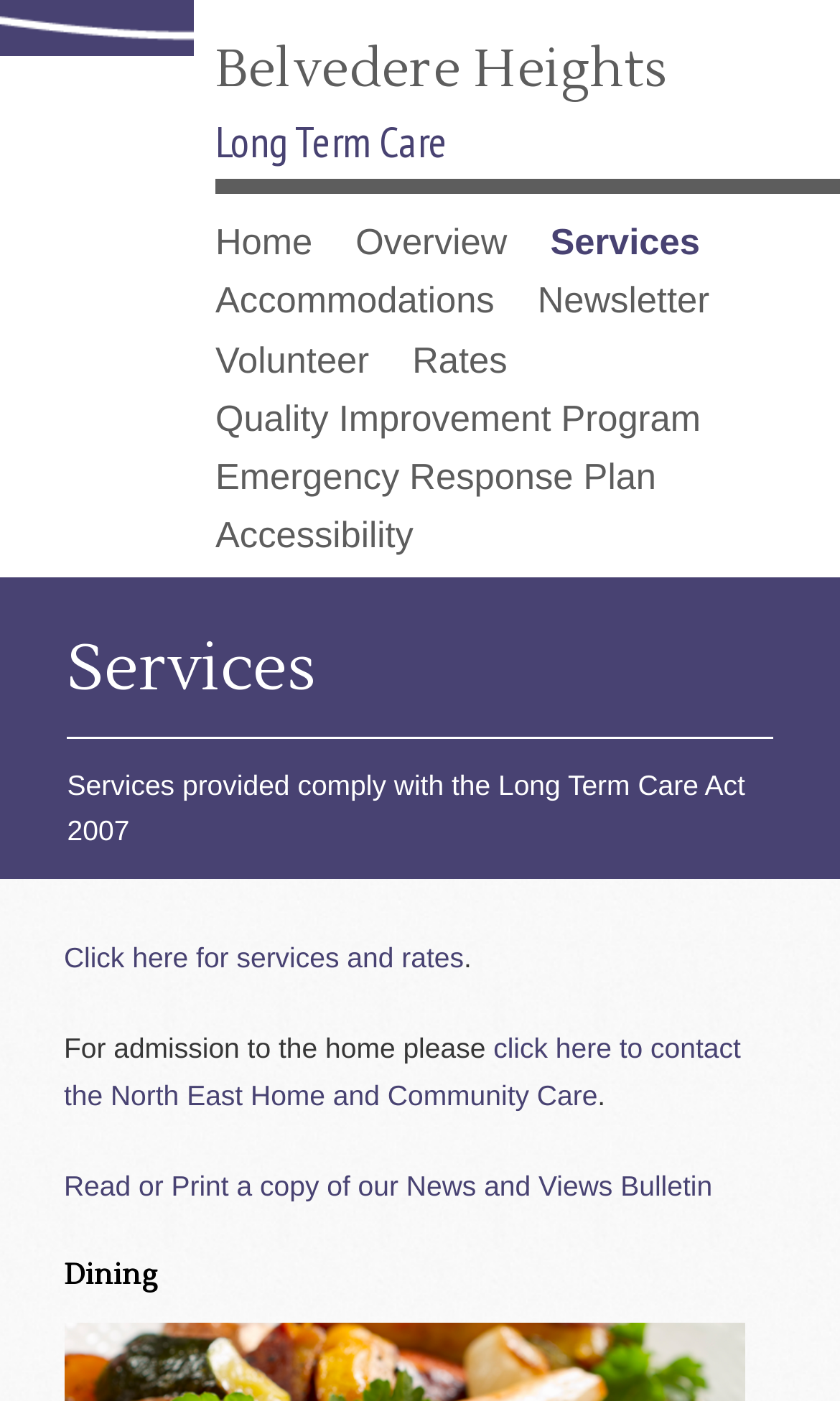Find the bounding box coordinates for the element that must be clicked to complete the instruction: "contact the North East Home and Community Care". The coordinates should be four float numbers between 0 and 1, indicated as [left, top, right, bottom].

[0.076, 0.73, 0.882, 0.785]